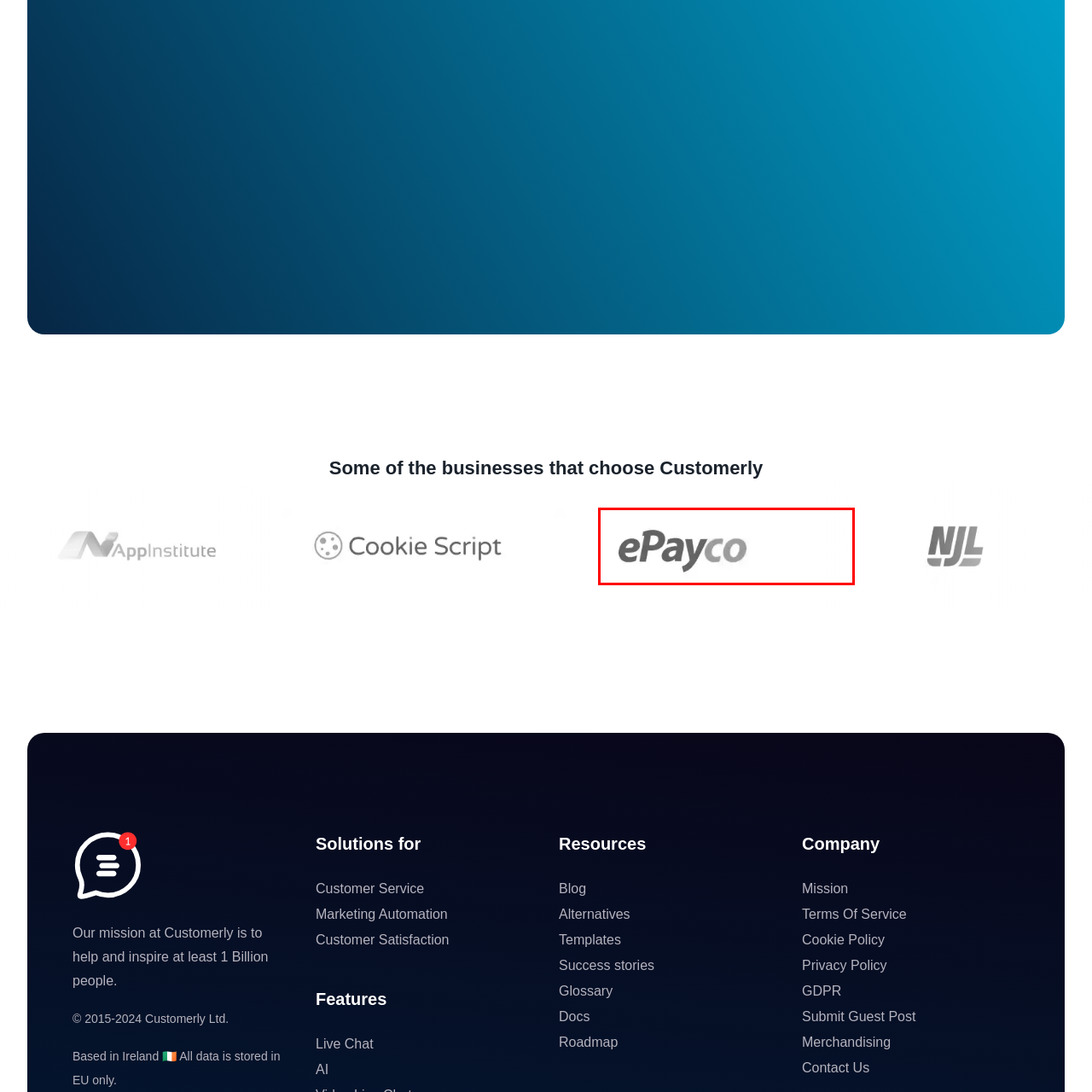Elaborate on the details of the image that is highlighted by the red boundary.

The image features the logo of ePayco, a digital payment platform that facilitates online transactions. The logo is presented in a stylized font, with a clean and modern aesthetic typical of financial technology brands. Positioned within a professional context, this logo is part of a section that highlights various businesses that have chosen Customerly for their customer management solutions. ePayco exemplifies innovation in the payment processing industry, contributing to seamless financial interactions for users and businesses alike.